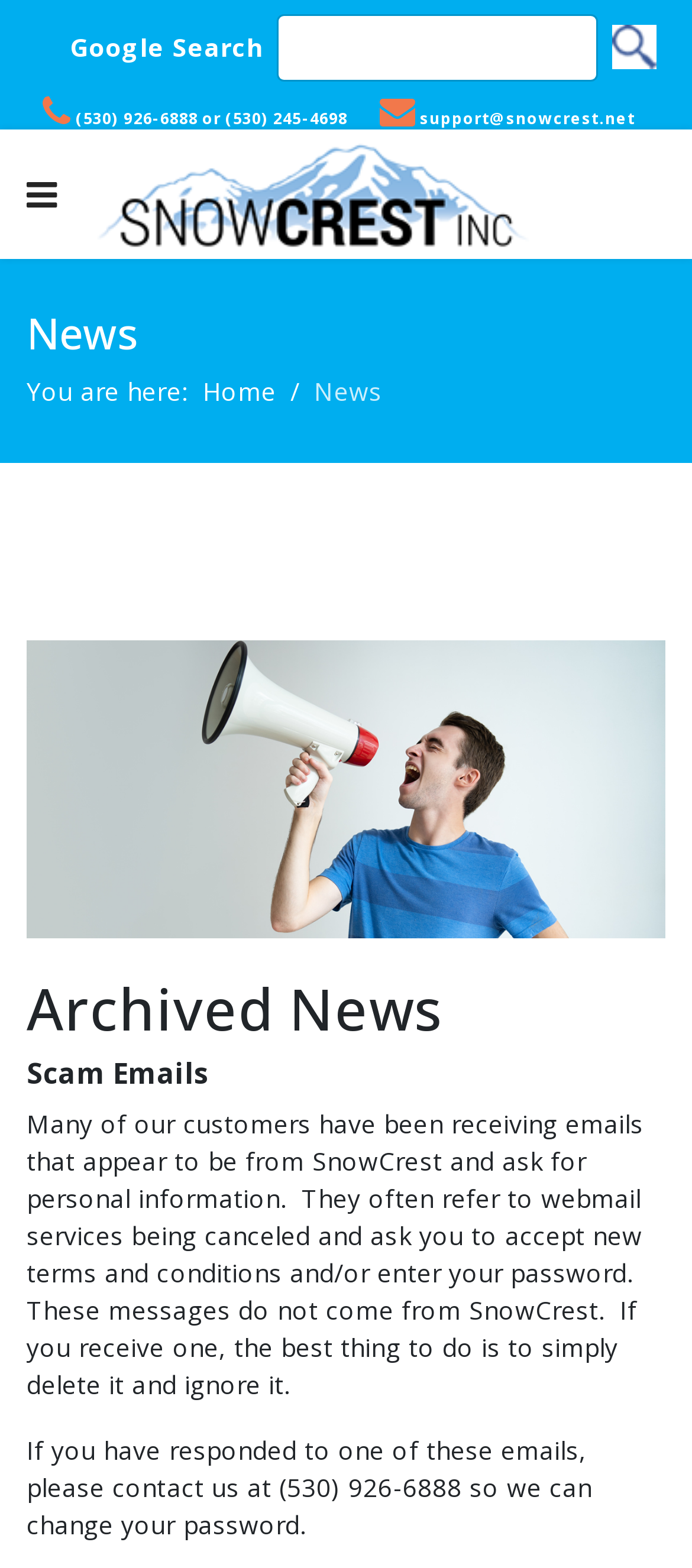Given the description of the UI element: "alt="SnowCrest Inc."", predict the bounding box coordinates in the form of [left, top, right, bottom], with each value being a float between 0 and 1.

[0.134, 0.09, 0.775, 0.158]